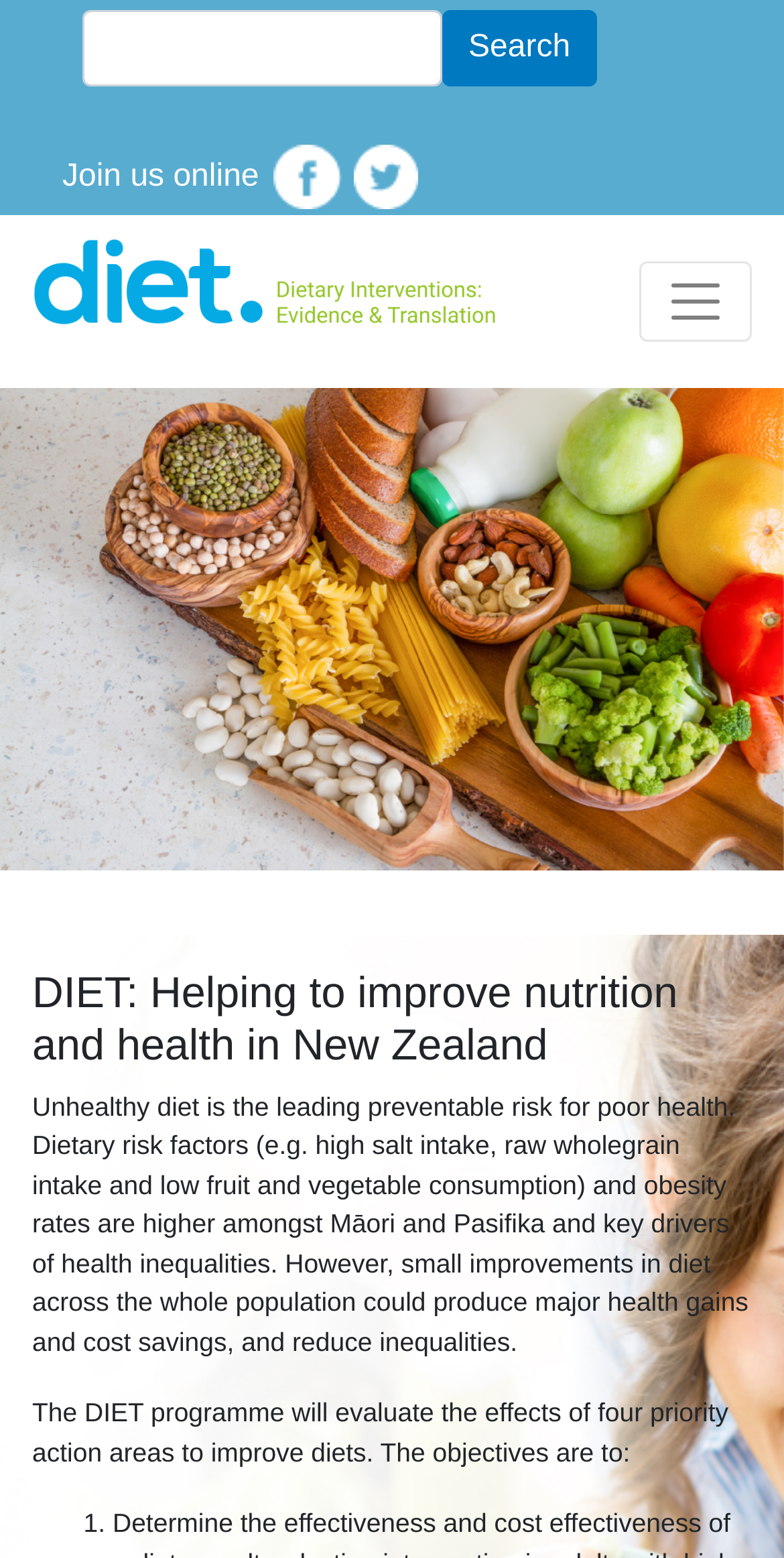What is the position of the search bar?
Can you offer a detailed and complete answer to this question?

Based on the bounding box coordinates, the search bar is located at [0.079, 0.0, 0.786, 0.083], which indicates that it is positioned at the top-right corner of the webpage.